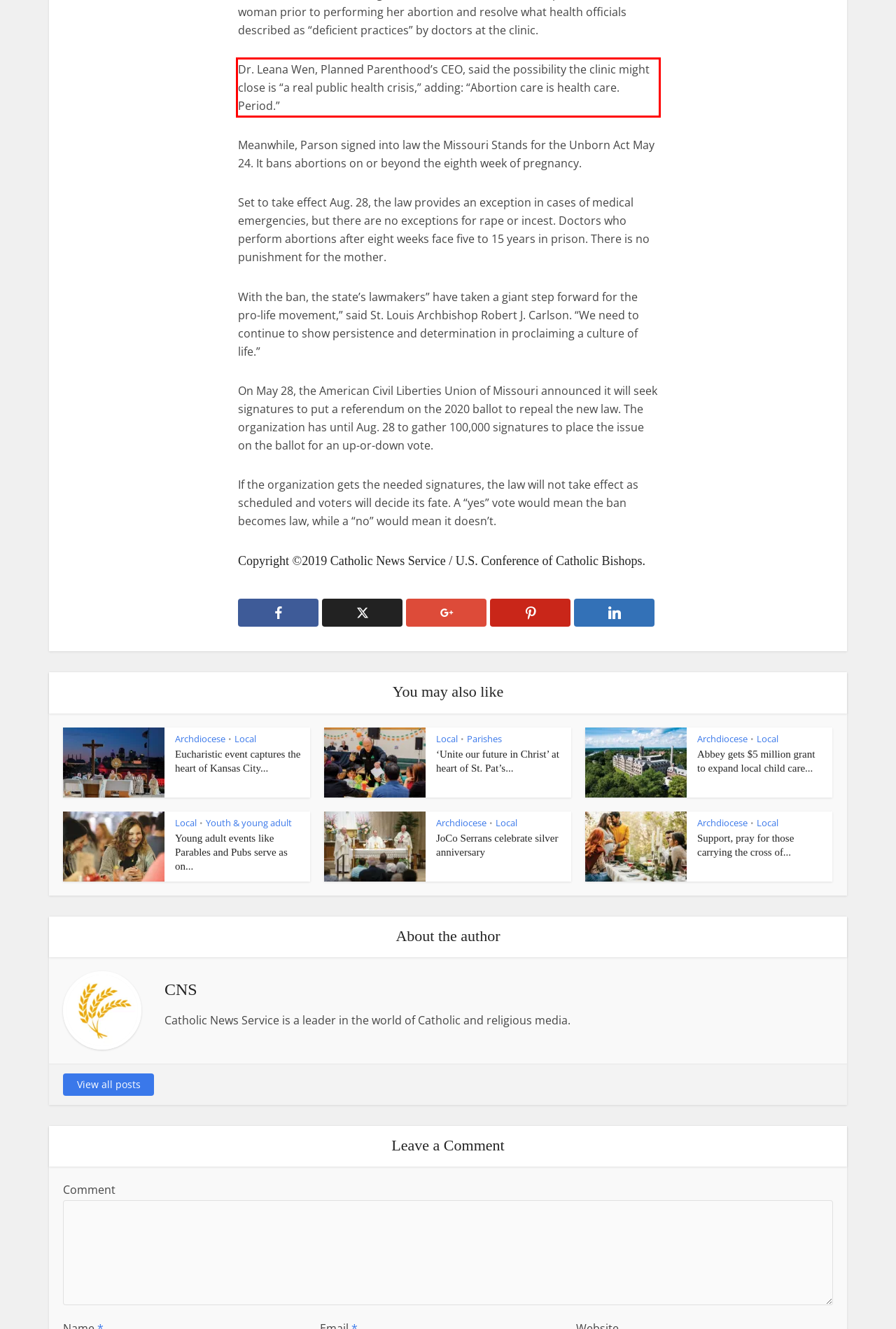Please take the screenshot of the webpage, find the red bounding box, and generate the text content that is within this red bounding box.

Dr. Leana Wen, Planned Parenthood’s CEO, said the possibility the clinic might close is “a real public health crisis,” adding: “Abortion care is health care. Period.”